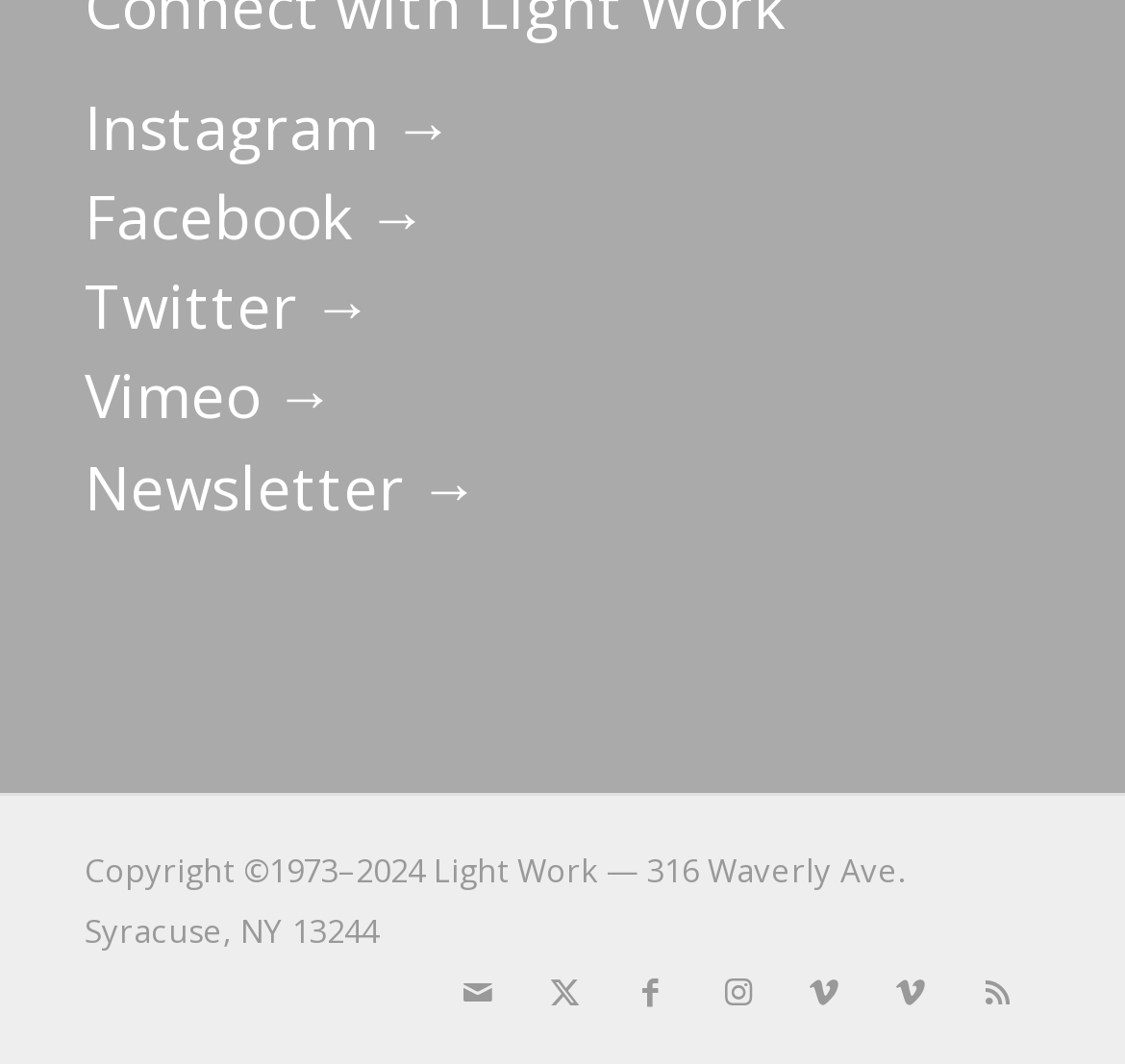From the image, can you give a detailed response to the question below:
What is the year range of the copyright?

In the footer section of the webpage, I found a static text element that contains the copyright information 'Copyright ©1973–2024', indicating that the year range of the copyright is from 1973 to 2024.